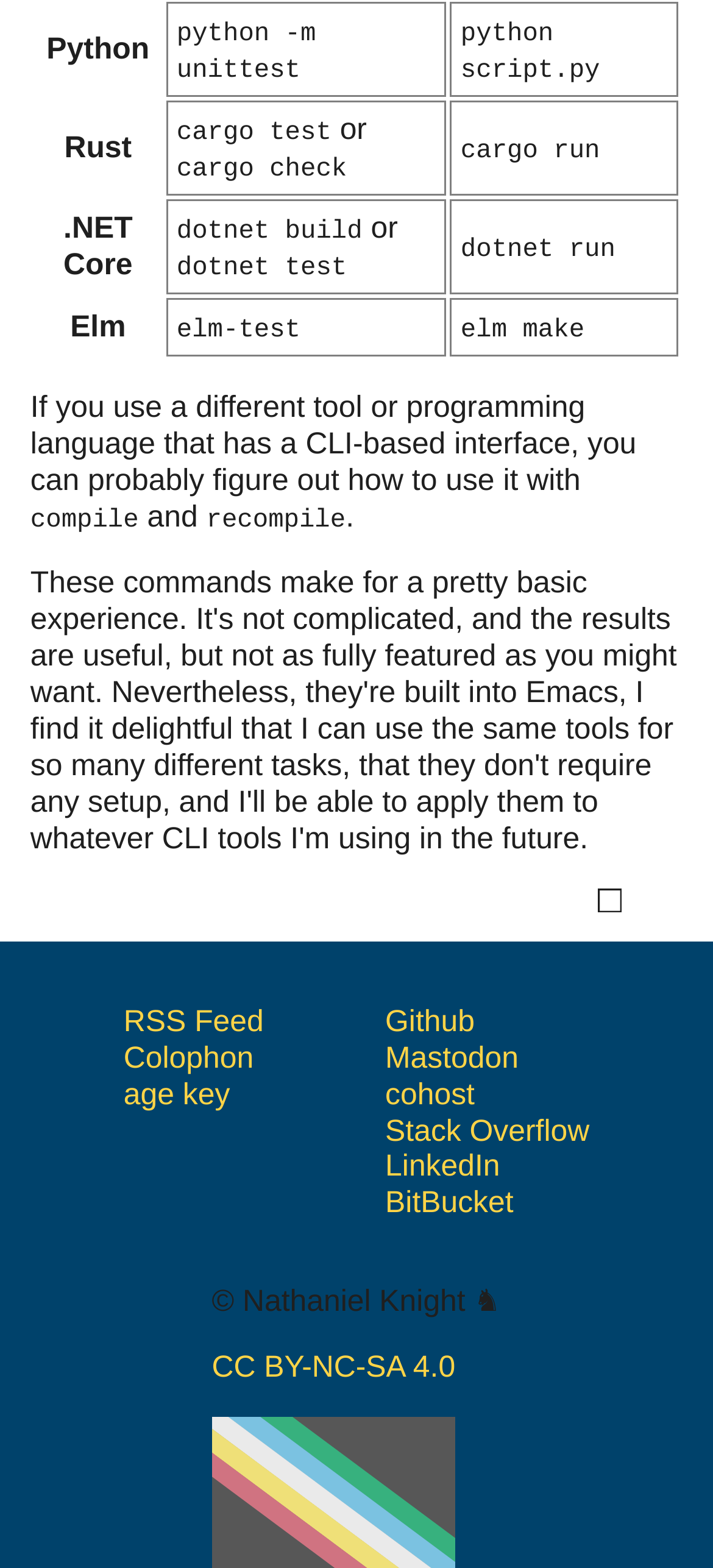Could you indicate the bounding box coordinates of the region to click in order to complete this instruction: "Click on the Github link".

[0.54, 0.64, 0.666, 0.662]